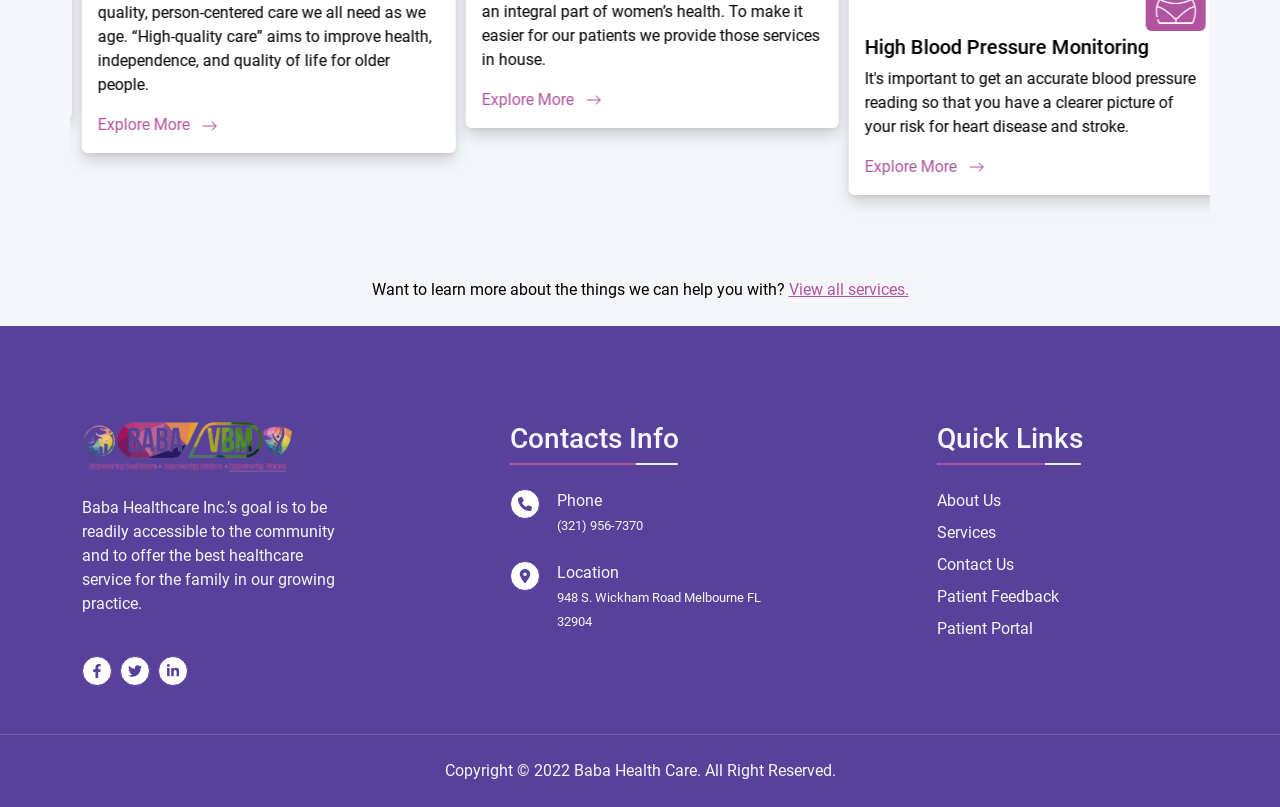Provide a brief response to the question below using one word or phrase:
What is the phone number of Baba Healthcare?

(321) 956-7370